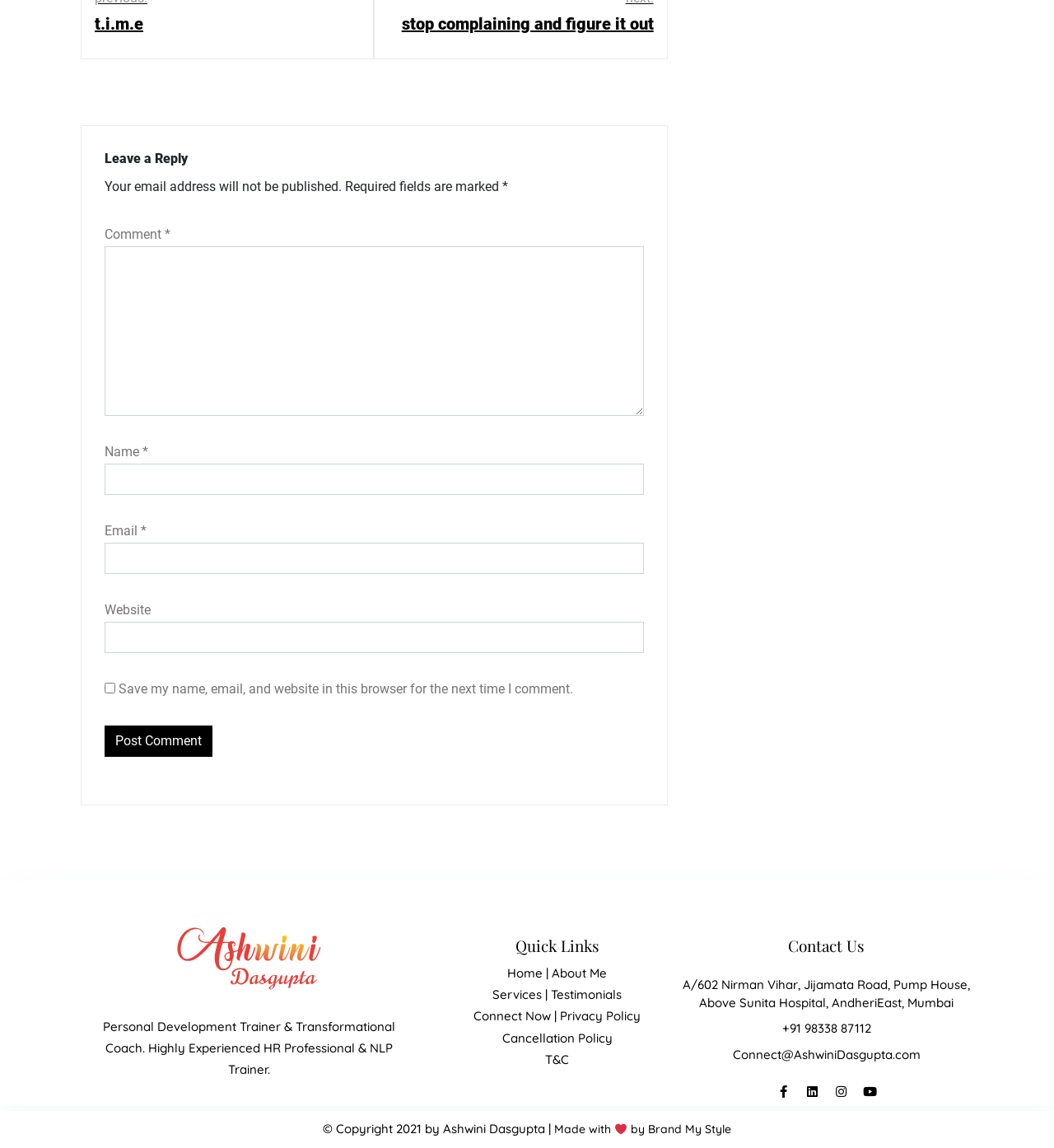What is the name of the personal development trainer?
Based on the visual content, answer with a single word or a brief phrase.

Ashwini Dasgupta